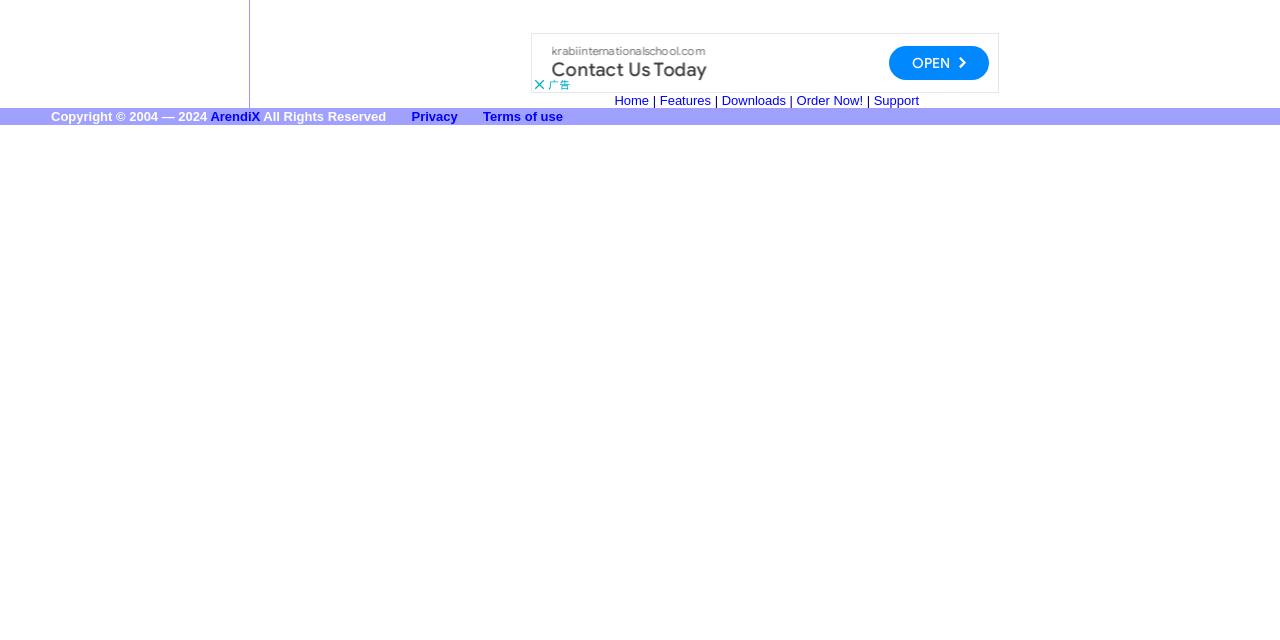Find the bounding box coordinates for the element described here: "Order Now!".

[0.622, 0.146, 0.674, 0.169]